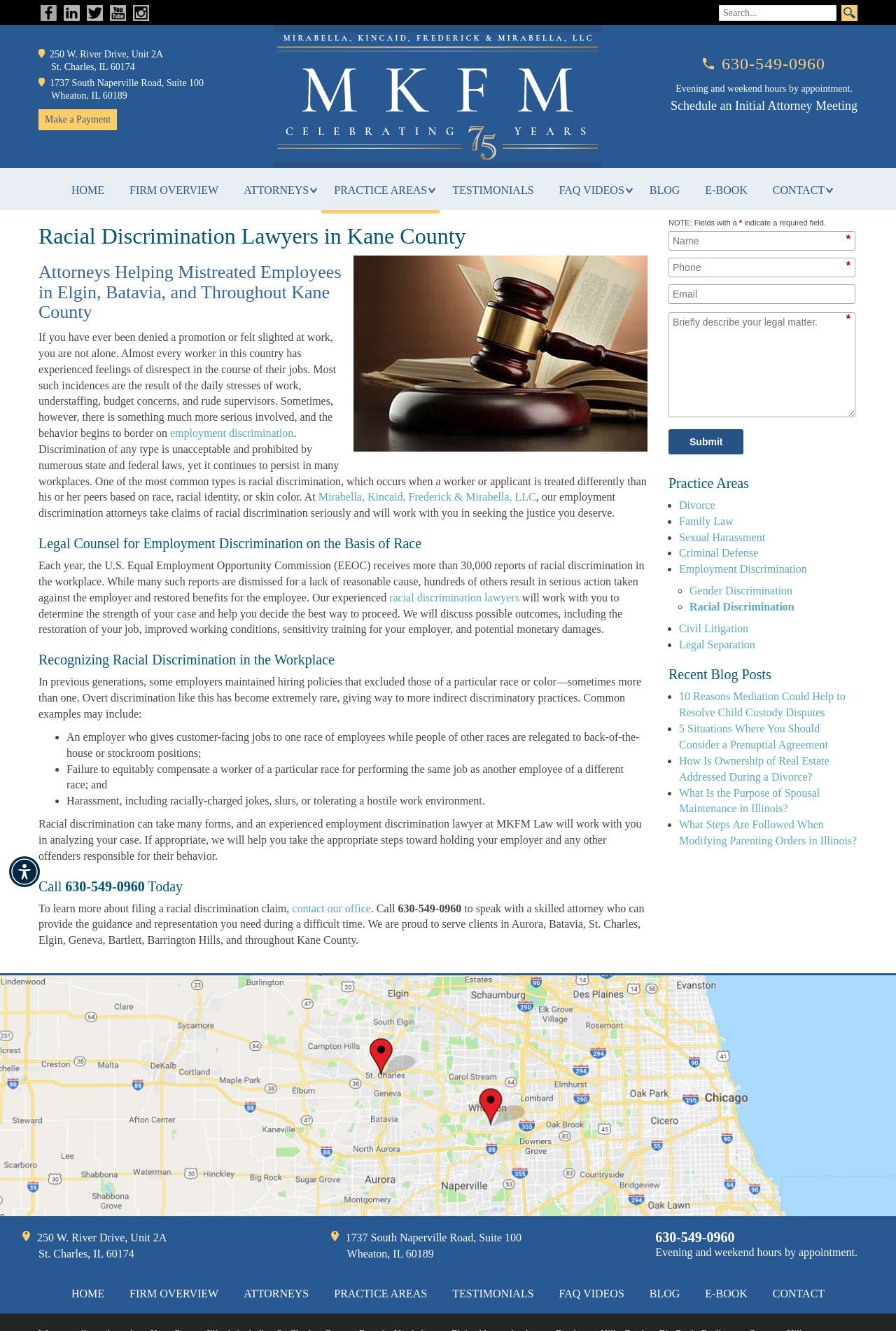What type of discrimination is discussed in the webpage?
Using the picture, provide a one-word or short phrase answer.

Racial discrimination